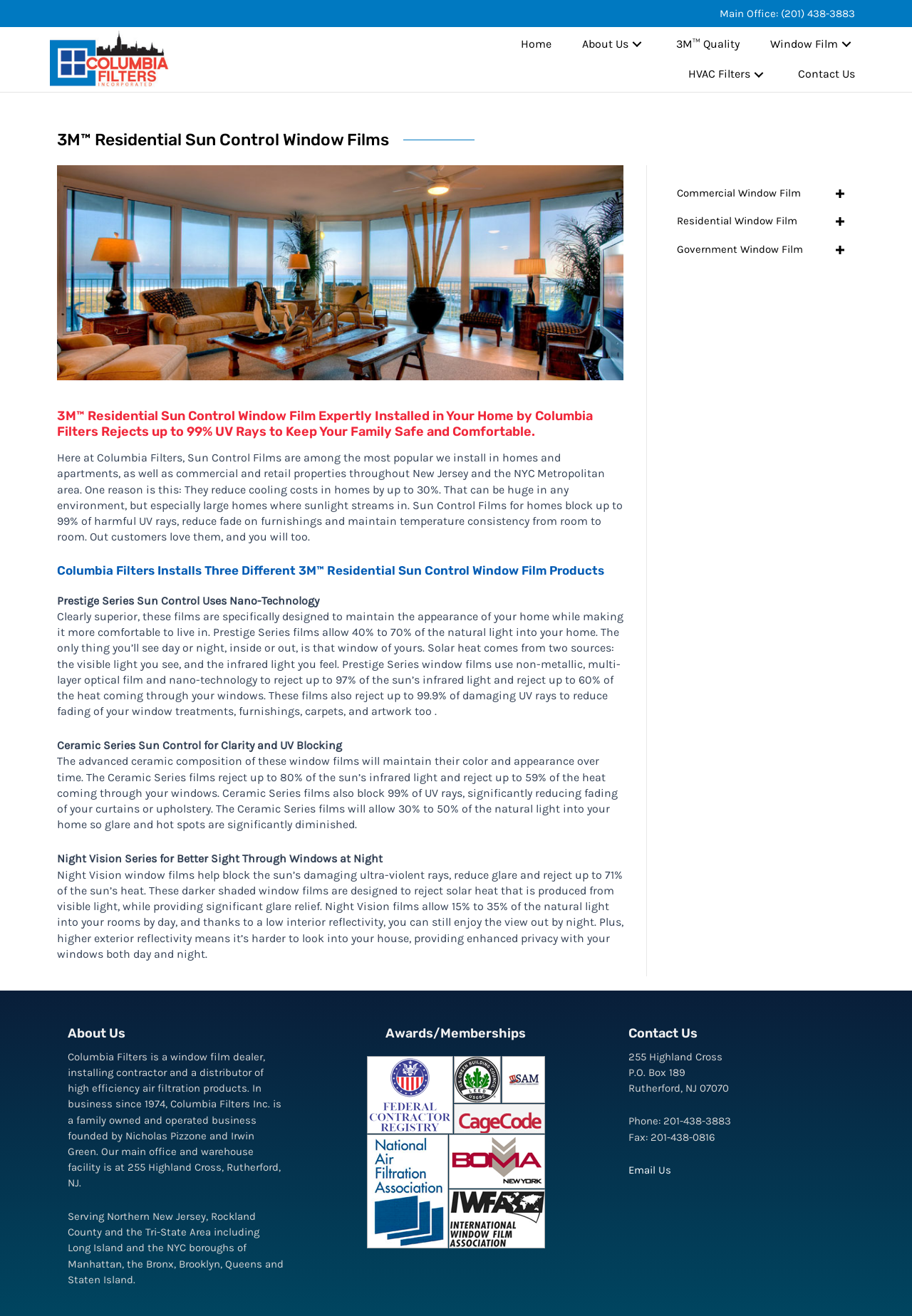Ascertain the bounding box coordinates for the UI element detailed here: "2.1.1 1.1. SignUp For AppMySite". The coordinates should be provided as [left, top, right, bottom] with each value being a float between 0 and 1.

None